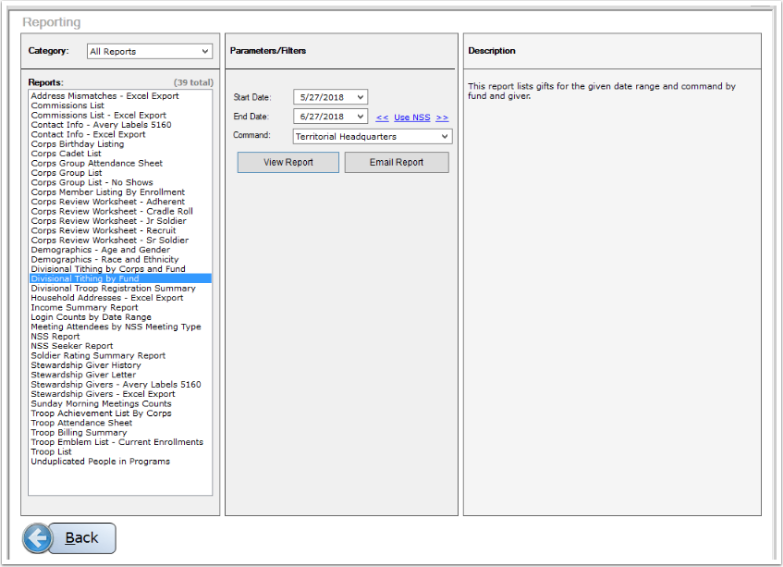Generate an elaborate caption for the image.

The image depicts a reporting interface designed for generating various reports related to organizational data. On the left side, there's a list of available reports, including "Divisional Tithing by Corps and Fund" and "Divisional Tithing by Fund," alongside several others, indicating a comprehensive set of reports totaling thirty-nine. 

To the right, the parameters and filters section allows for the specification of a date range, starting from May 27, 2018, to June 27, 2018. It also includes dropdown functionality for selecting a command, with "Territorial Headquarters" as the current selection.

Beneath these settings, two buttons labeled "View Report" and "Email Report" facilitate immediate report generation or sharing. The description box on the far right succinctly outlines the report's purpose, stating, "This report lists gifts for the given date range and command by fund and giver," providing users with clarity about the content of the report they are about to generate. Overall, the interface is user-friendly, emphasizing accessibility and efficiency in data reporting processes.